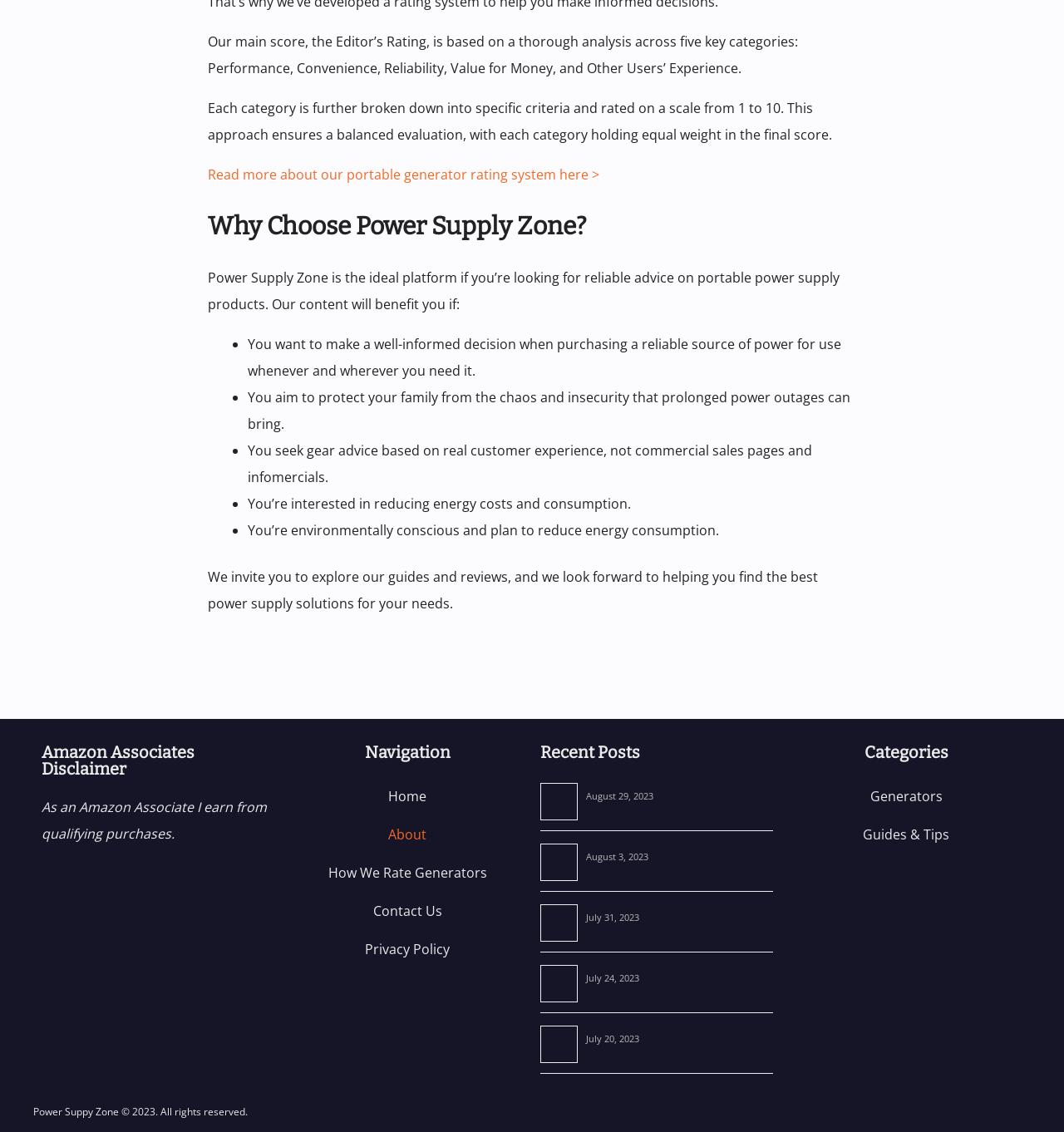From the element description Guides & Tips, predict the bounding box coordinates of the UI element. The coordinates must be specified in the format (top-left x, top-left y, bottom-right x, bottom-right y) and should be within the 0 to 1 range.

[0.742, 0.72, 0.961, 0.754]